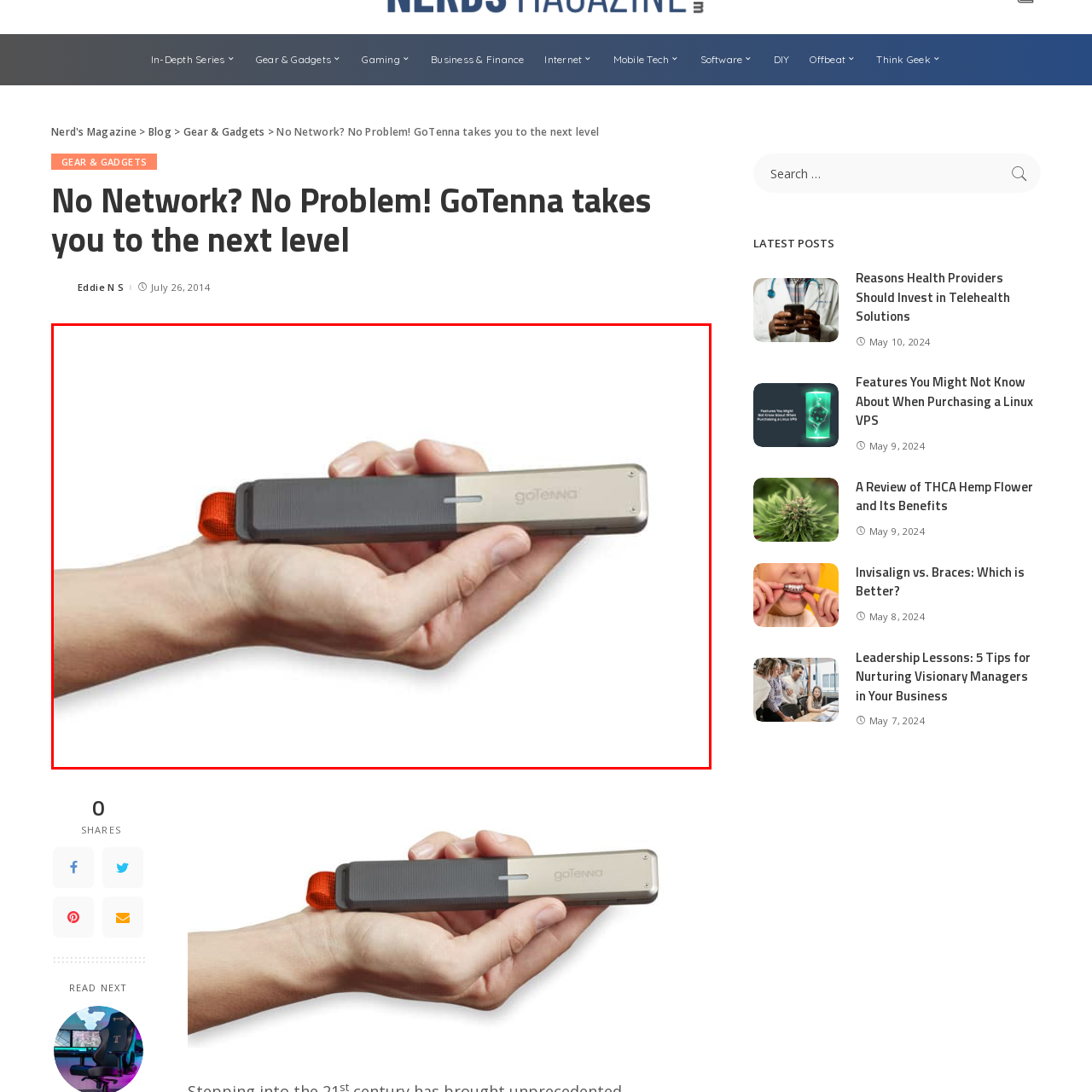What is the purpose of the orange strap on the GoTenna?
Concentrate on the part of the image that is enclosed by the red bounding box and provide a detailed response to the question.

The caption states that the device is 'equipped with a convenient orange strap, enhancing its portability and ease of use', implying that the strap is designed to make the device more portable and easier to use.